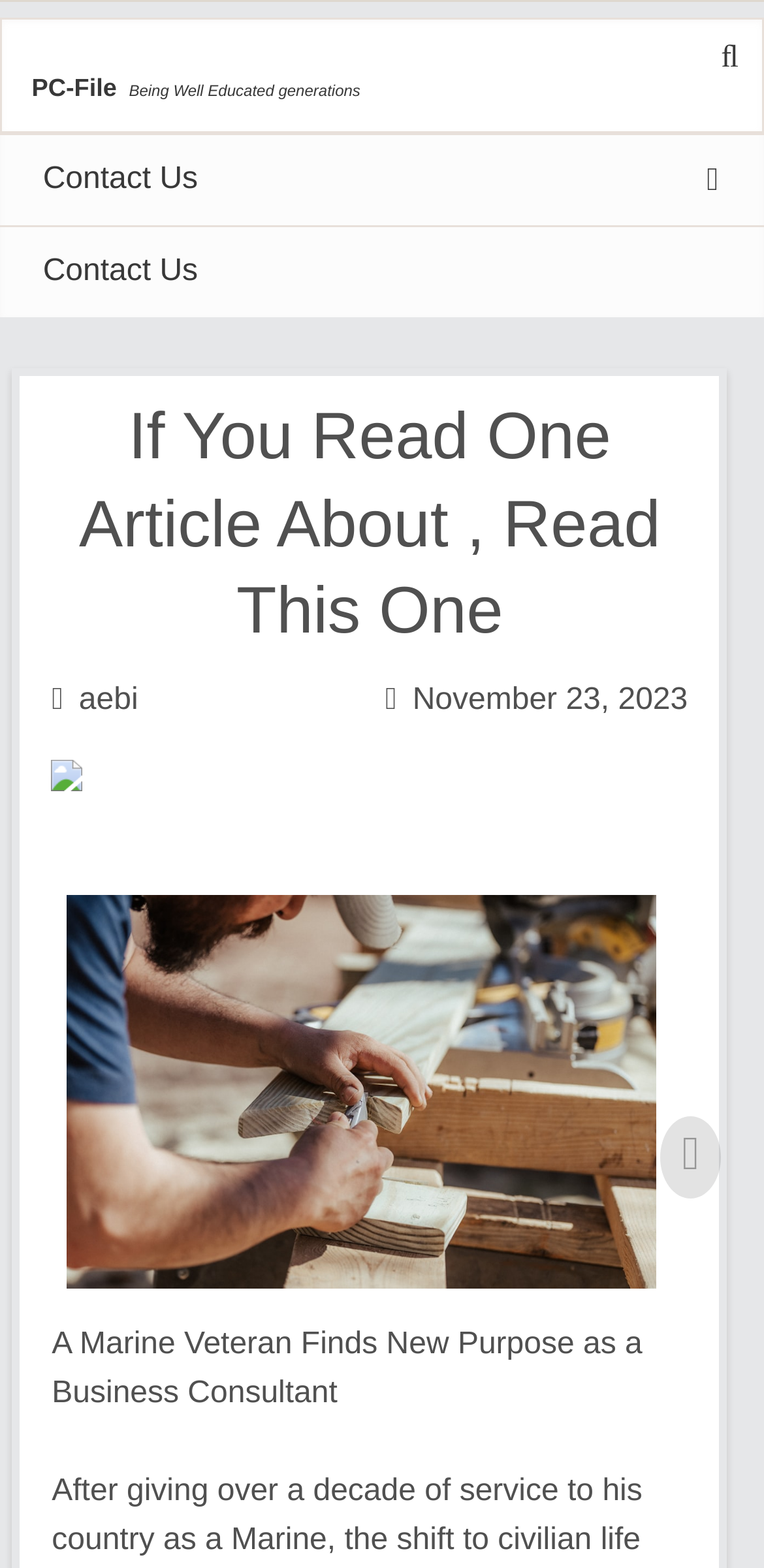How many images are on the webpage?
Answer with a single word or phrase, using the screenshot for reference.

2